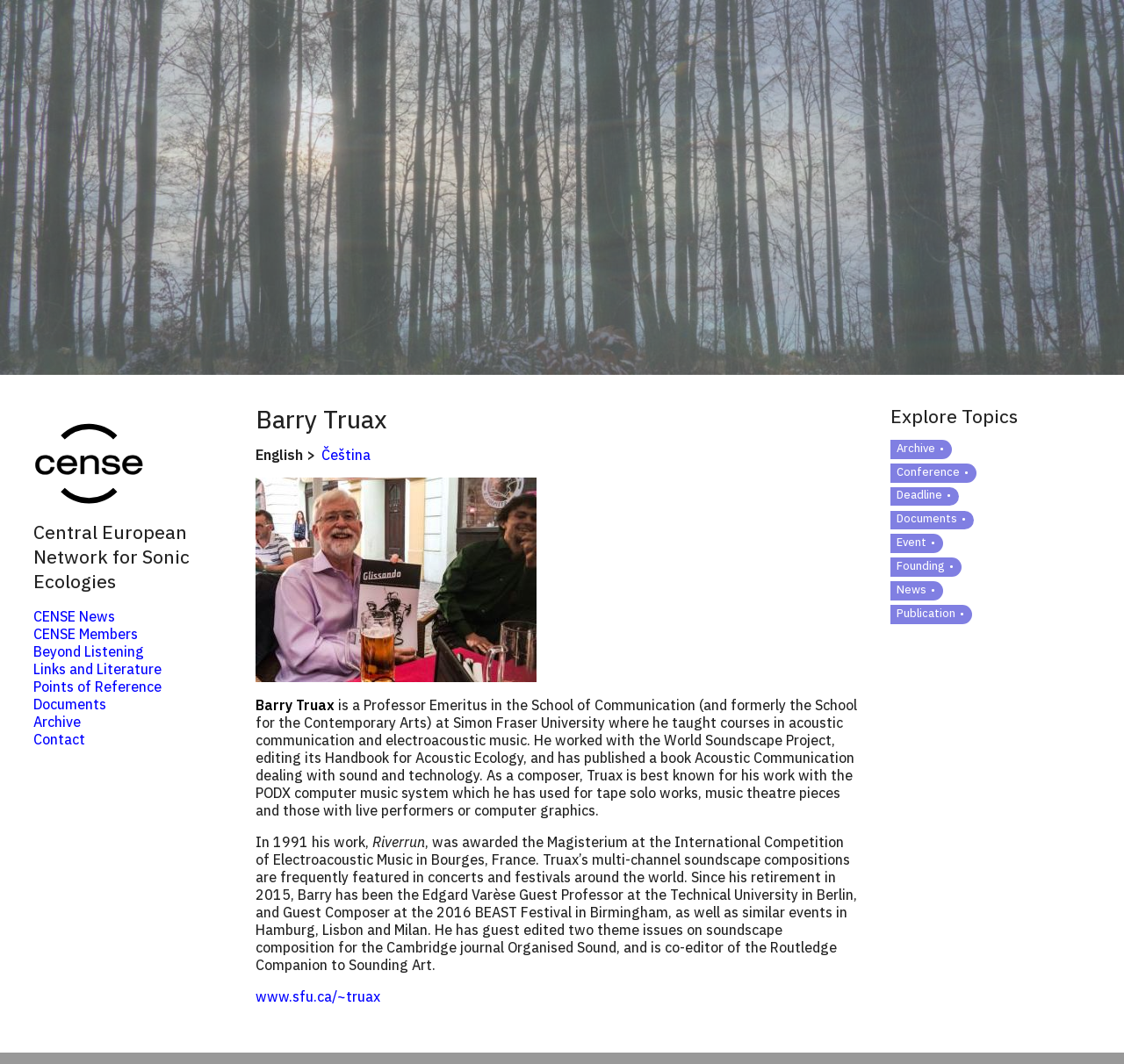Create a full and detailed caption for the entire webpage.

The webpage is about Barry Truax, a Professor Emeritus at Simon Fraser University, and his affiliation with CENSE (Central European Network for Sonic Ecologies). 

At the top of the page, there is a site header and a link to skip to the main content. The main content is divided into two sections. On the left side, there is a menu with links to various topics related to CENSE, including news, members, and documents. Below the menu, there is a brief description of CENSE.

On the right side, there is a section dedicated to Barry Truax. It starts with a heading bearing his name, followed by a brief biography that describes his academic background, work experience, and achievements as a composer. The biography is divided into several paragraphs, with links to his personal website and other relevant resources.

Below the biography, there is another section with a heading "Explore Topics" that contains links to various topics, including archive, conference, deadline, documents, event, founding, news, and publication. These links are likely related to CENSE and its activities.